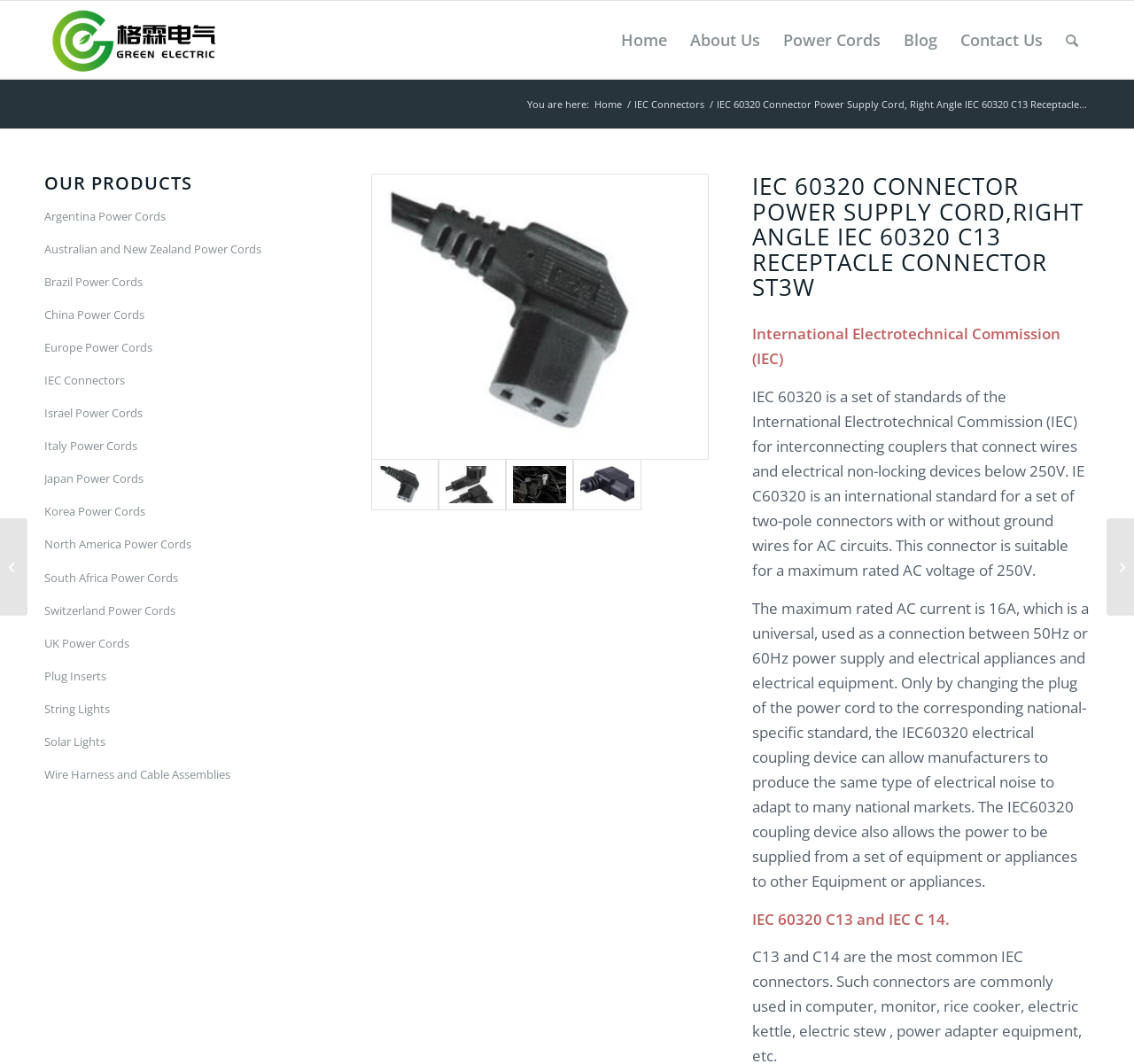Illustrate the webpage's structure and main components comprehensively.

This webpage is about IEC 60320 connectors and power supply cords. At the top, there is a navigation menu with links to "Home", "About Us", "Power Cords", "Blog", "Contact Us", and "Search". Below the navigation menu, there is a breadcrumb trail indicating the current page's location.

The main content of the page is divided into two sections. On the left side, there is a list of links to various power cord products, including those for Argentina, Australia, Brazil, China, Europe, Israel, Italy, Japan, Korea, North America, South Africa, Switzerland, UK, and plug inserts, string lights, solar lights, and wire harness and cable assemblies.

On the right side, there is a detailed description of the IEC 60320 connector power supply cord, including its features, specifications, and applications. The text is accompanied by several images of the connector and its variations. There are also links to related products, such as right-angle IEC C60320 C13 receptacle connectors and straight lock IEC 60320 C13 locking receptacle connectors.

At the bottom of the page, there is a complementary section with a heading "OUR PRODUCTS" and a list of links to various power cord products.